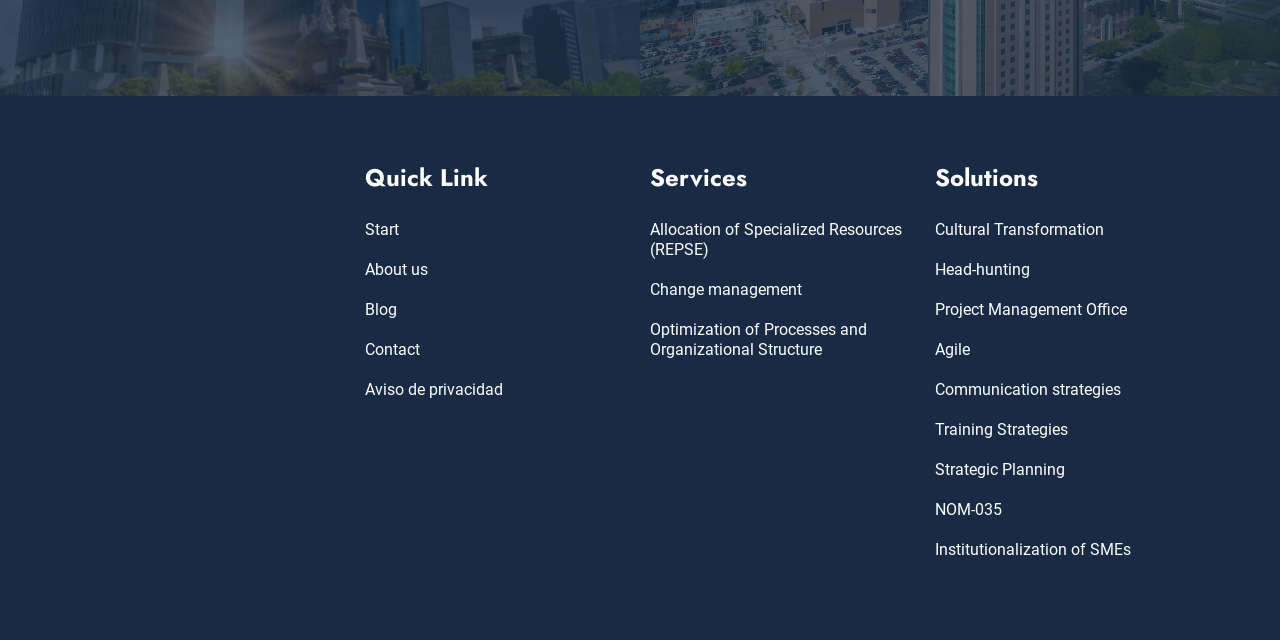Identify and provide the bounding box for the element described by: "Start".

[0.285, 0.328, 0.492, 0.39]